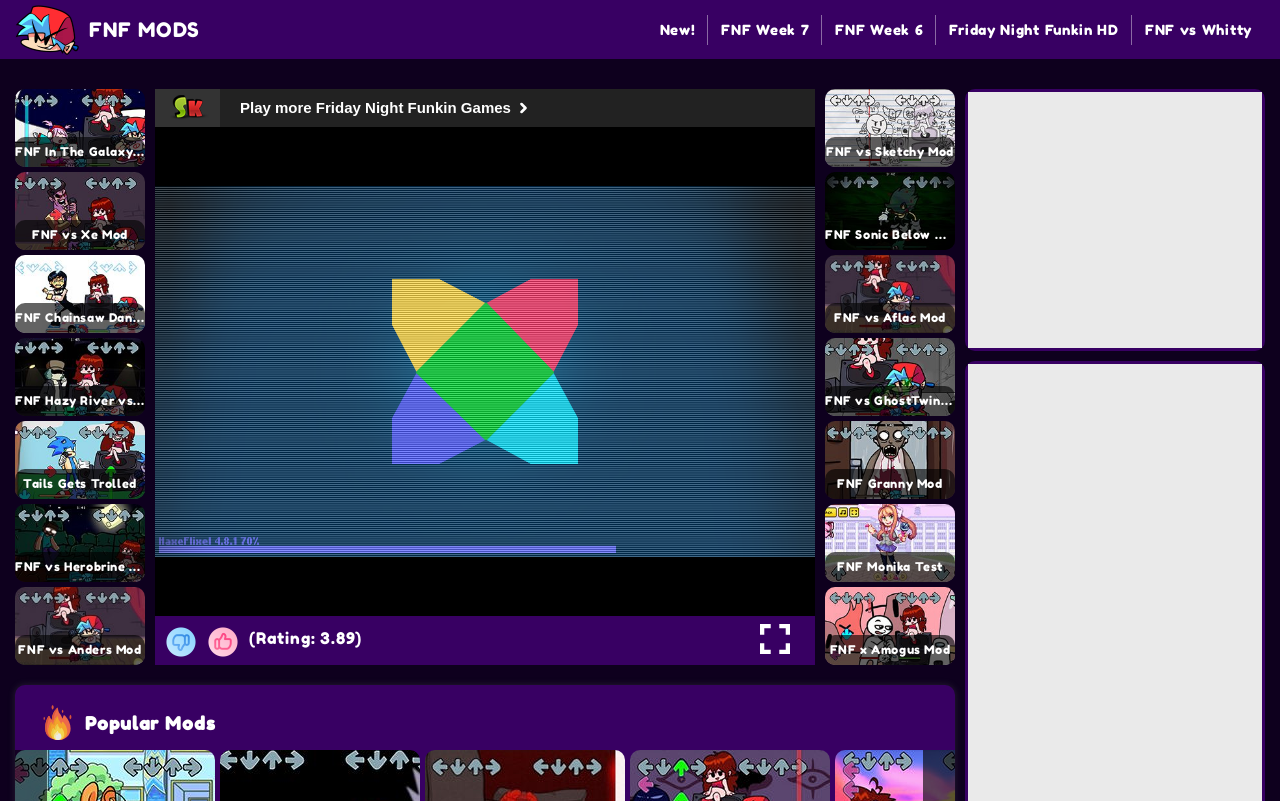Determine the coordinates of the bounding box that should be clicked to complete the instruction: "play FNF vs Bob Onslaught". The coordinates should be represented by four float numbers between 0 and 1: [left, top, right, bottom].

[0.012, 0.111, 0.113, 0.208]